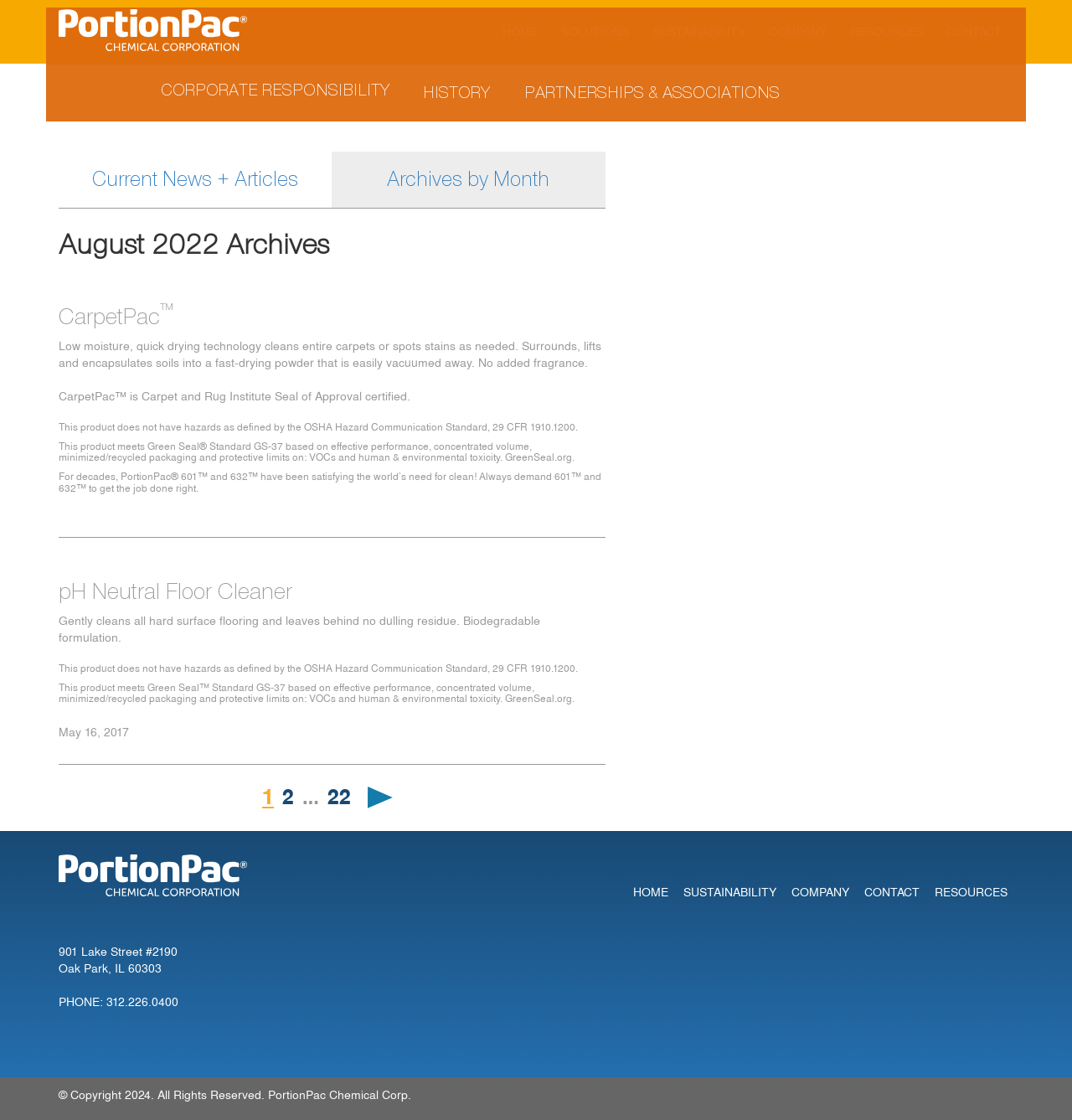Using the provided element description: "Partnerships & Associations", determine the bounding box coordinates of the corresponding UI element in the screenshot.

[0.473, 0.057, 0.743, 0.109]